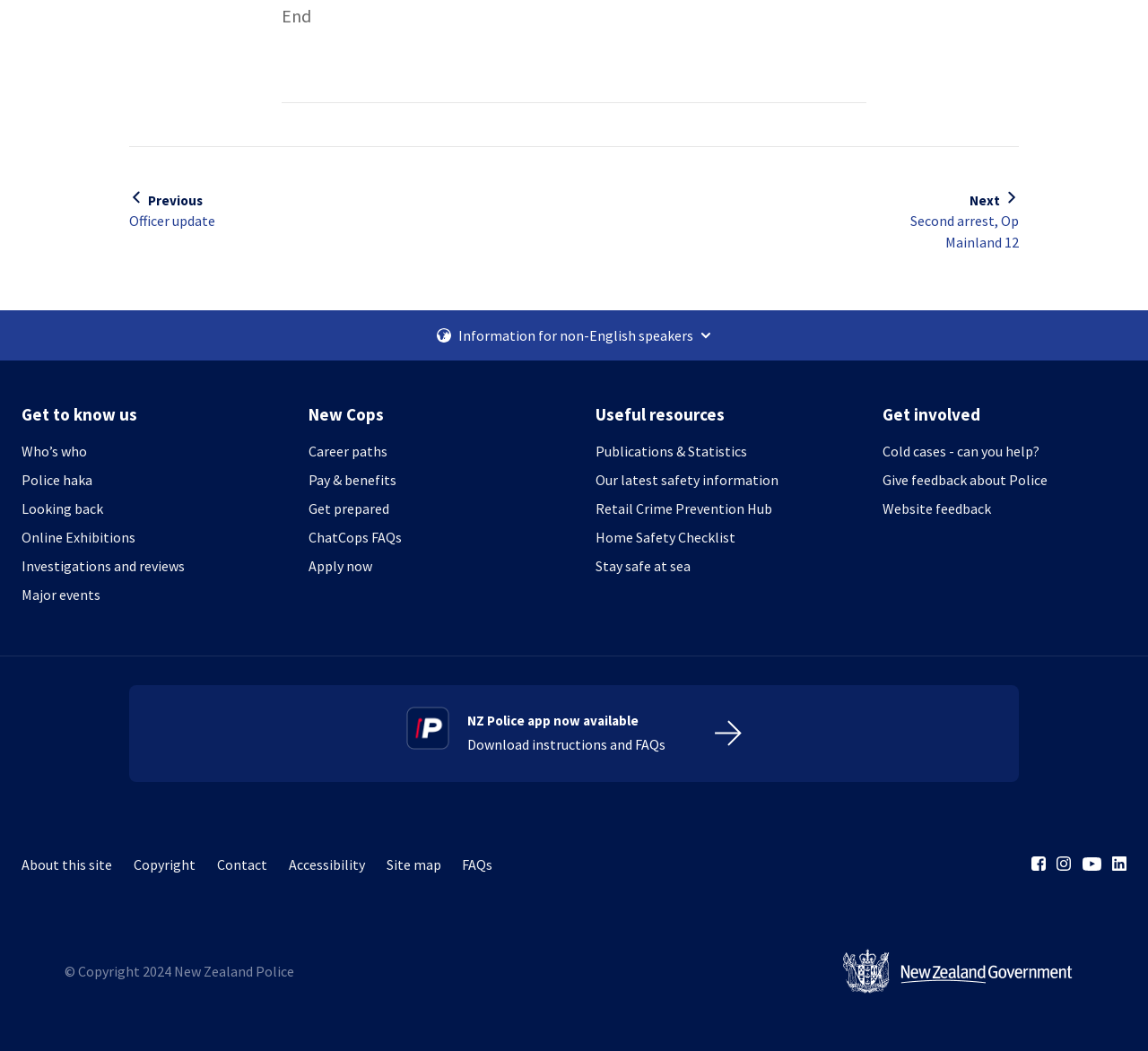Provide the bounding box for the UI element matching this description: "Get prepared".

[0.269, 0.474, 0.481, 0.494]